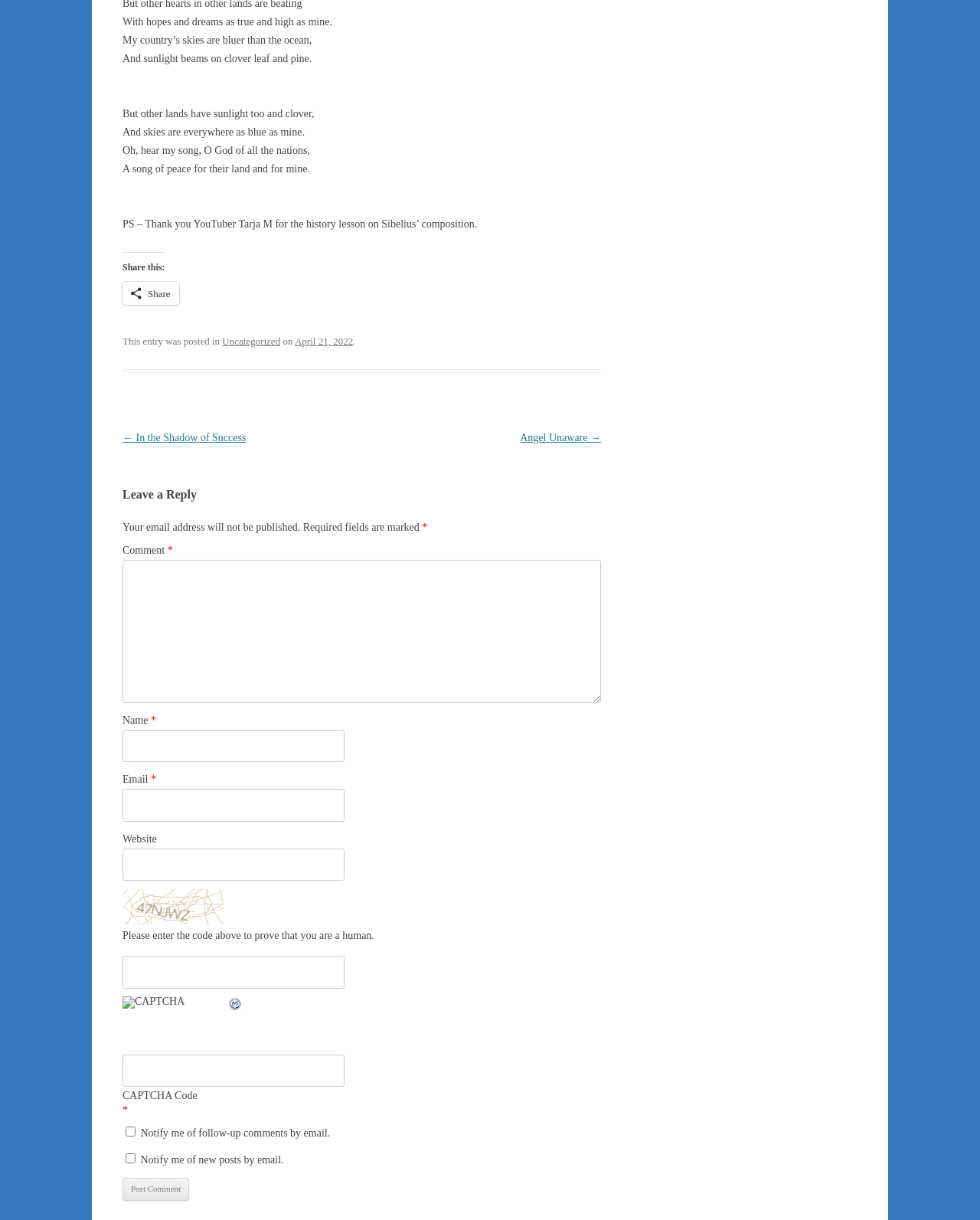Bounding box coordinates are given in the format (top-left x, top-left y, bottom-right x, bottom-right y). All values should be floating point numbers between 0 and 1. Provide the bounding box coordinate for the UI element described as: alt="Refresh"

[0.232, 0.817, 0.249, 0.829]